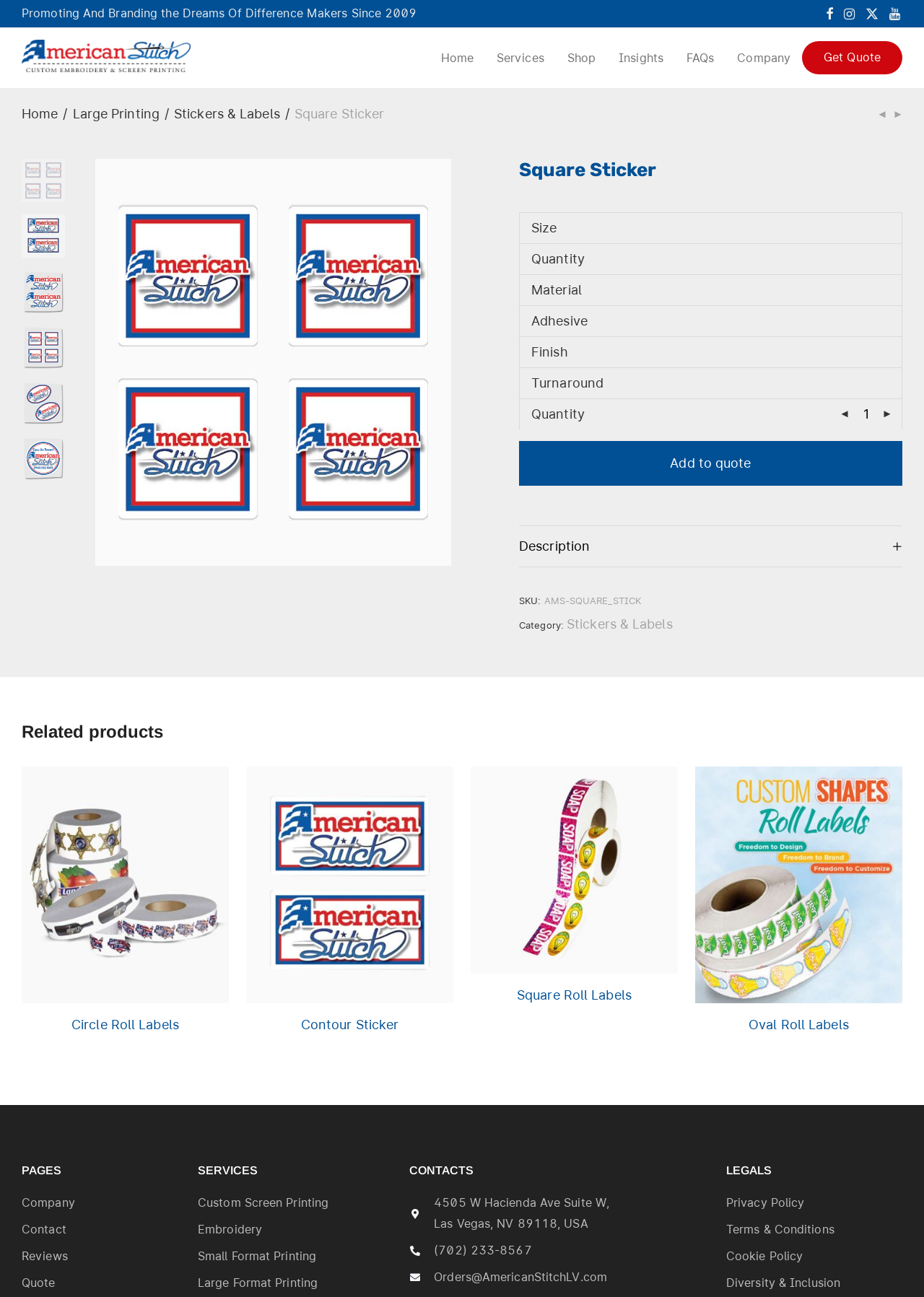Based on the element description: "George T McLaughlin PMP CCM", identify the bounding box coordinates for this UI element. The coordinates must be four float numbers between 0 and 1, listed as [left, top, right, bottom].

None